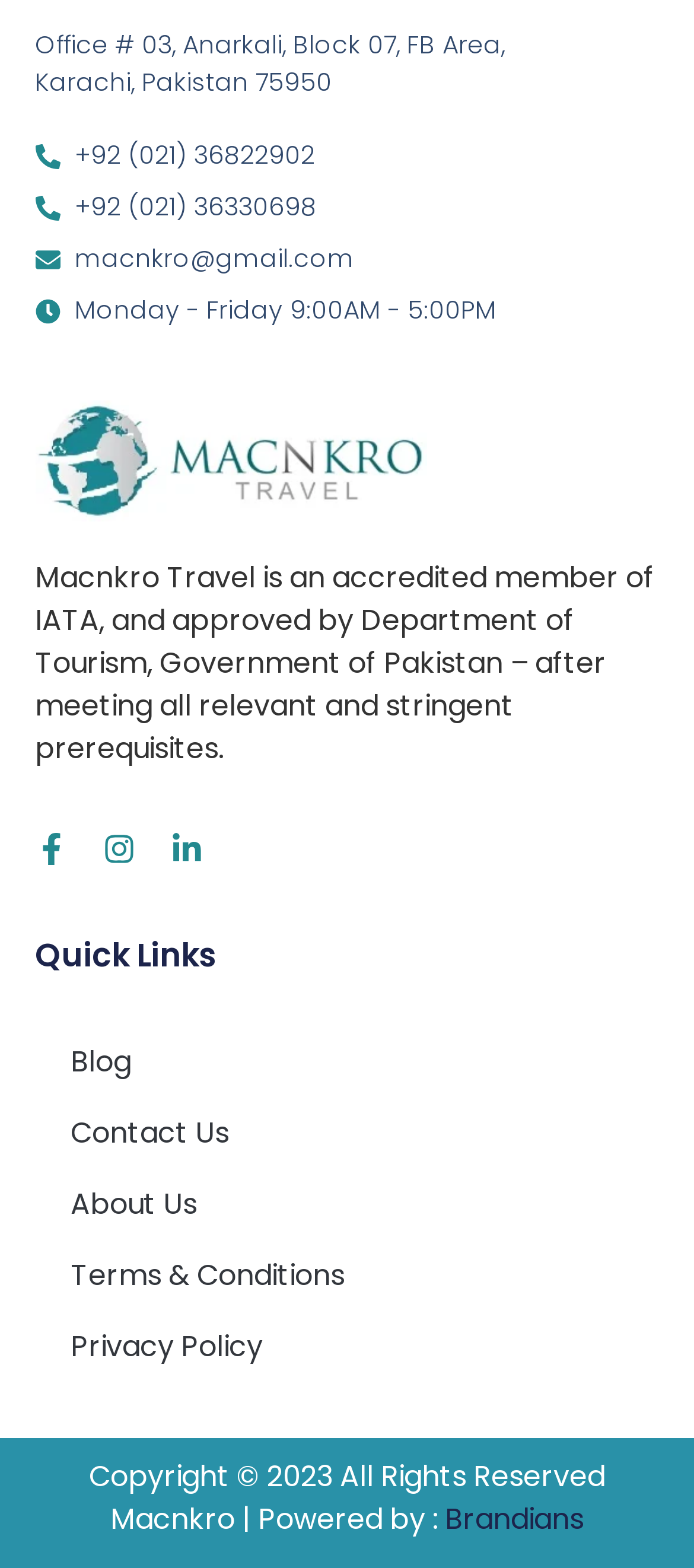What are the office hours of Macnkro Travel?
Refer to the image and give a detailed answer to the question.

The office hours can be found in the StaticText element with the text 'Monday - Friday 9:00AM - 5:00PM'. This information is provided to let customers know when they can visit the office.